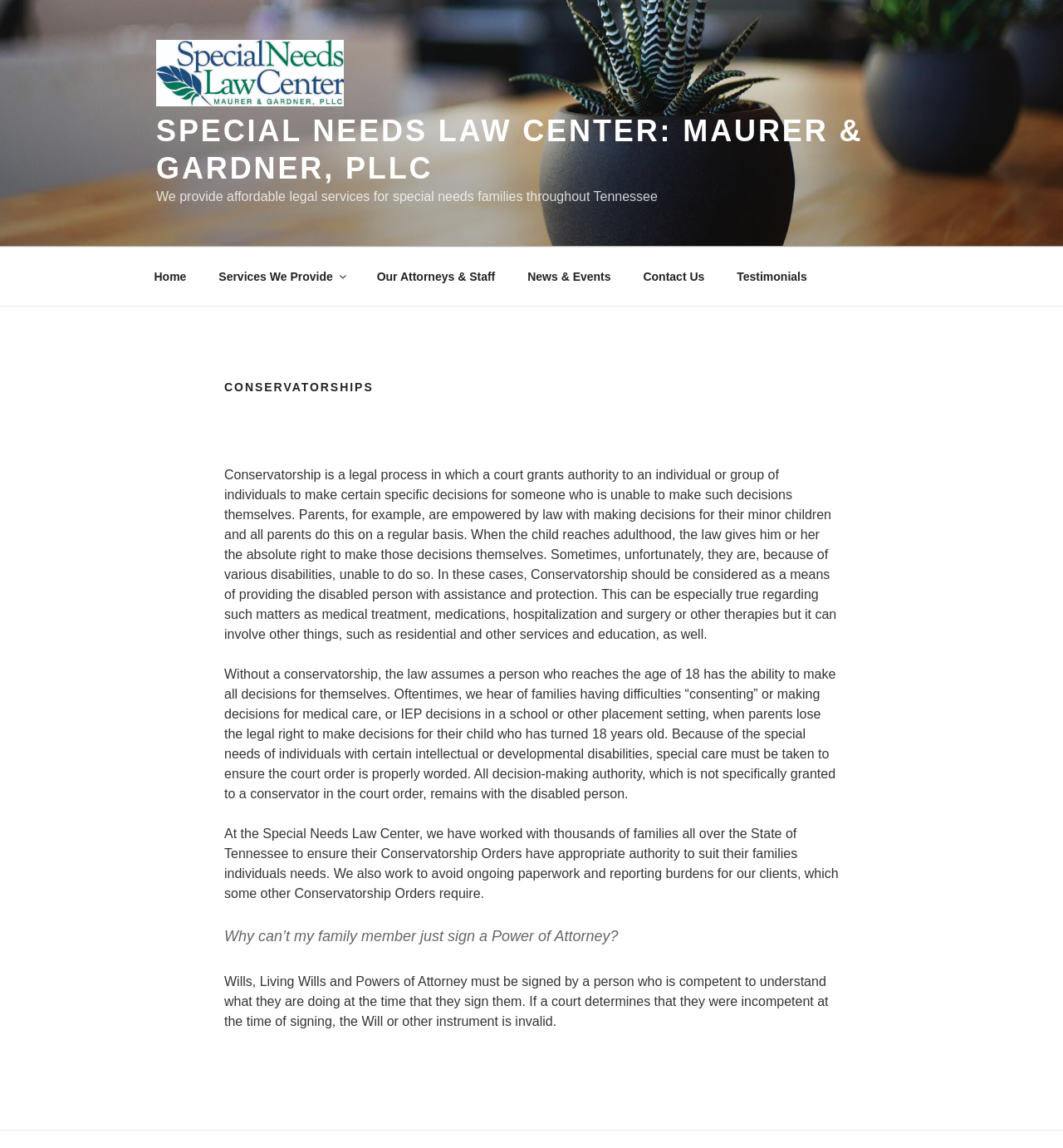Answer succinctly with a single word or phrase:
What is the limitation of Power of Attorney?

Requires competence